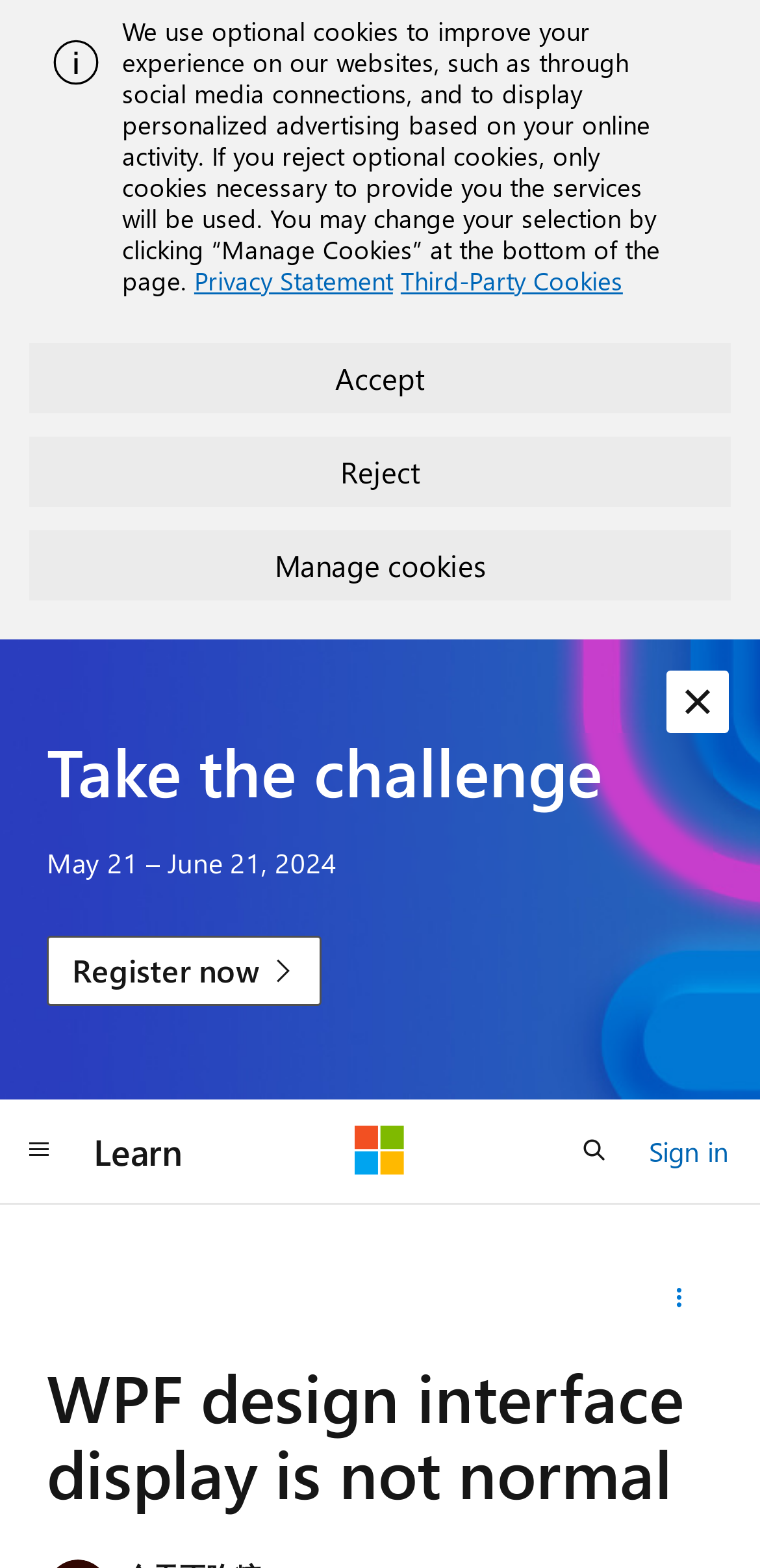Please identify the bounding box coordinates of the region to click in order to complete the given instruction: "Click the 'Register now' button". The coordinates should be four float numbers between 0 and 1, i.e., [left, top, right, bottom].

[0.062, 0.597, 0.424, 0.641]